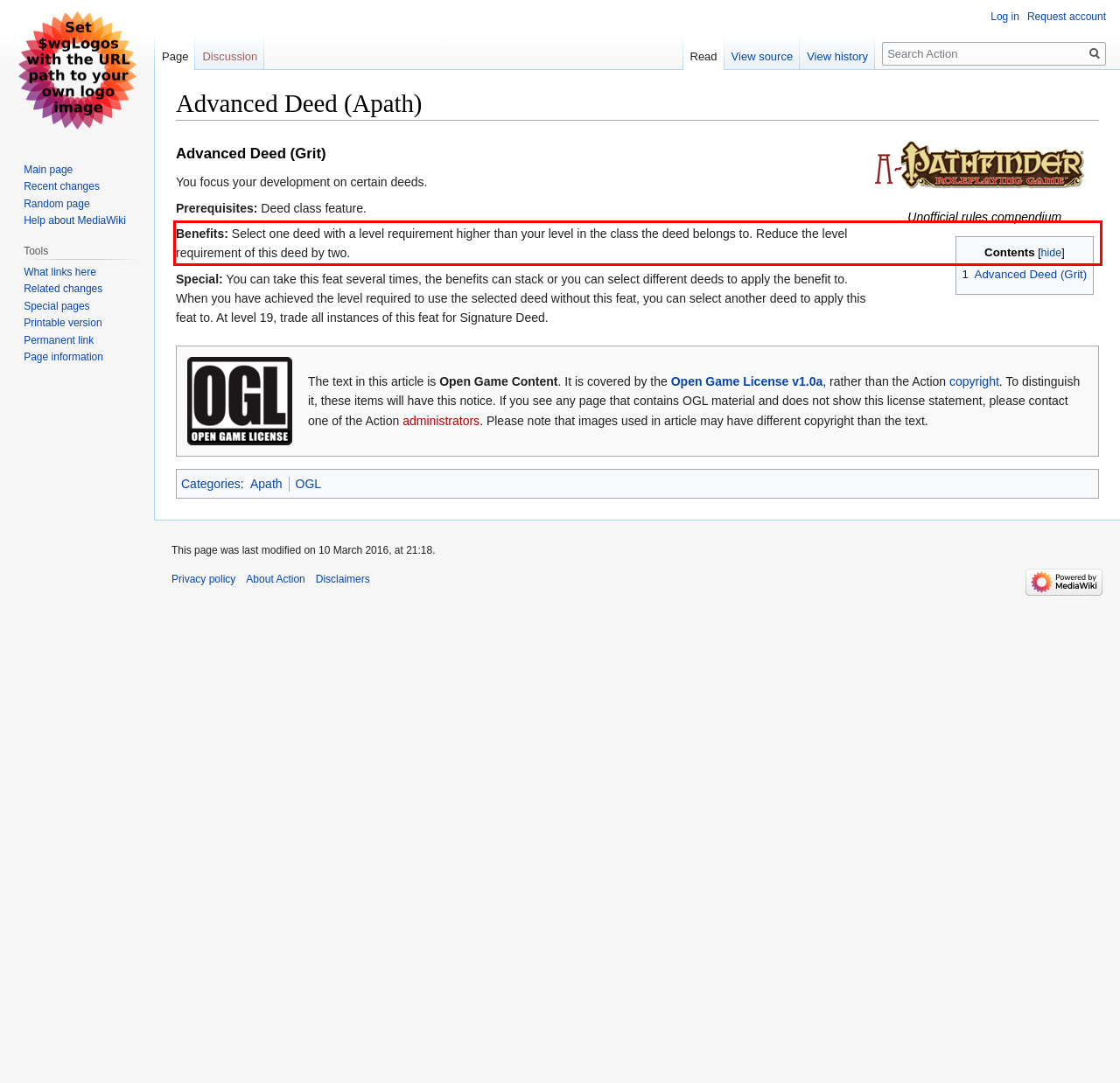In the screenshot of the webpage, find the red bounding box and perform OCR to obtain the text content restricted within this red bounding box.

Benefits: Select one deed with a level requirement higher than your level in the class the deed belongs to. Reduce the level requirement of this deed by two.